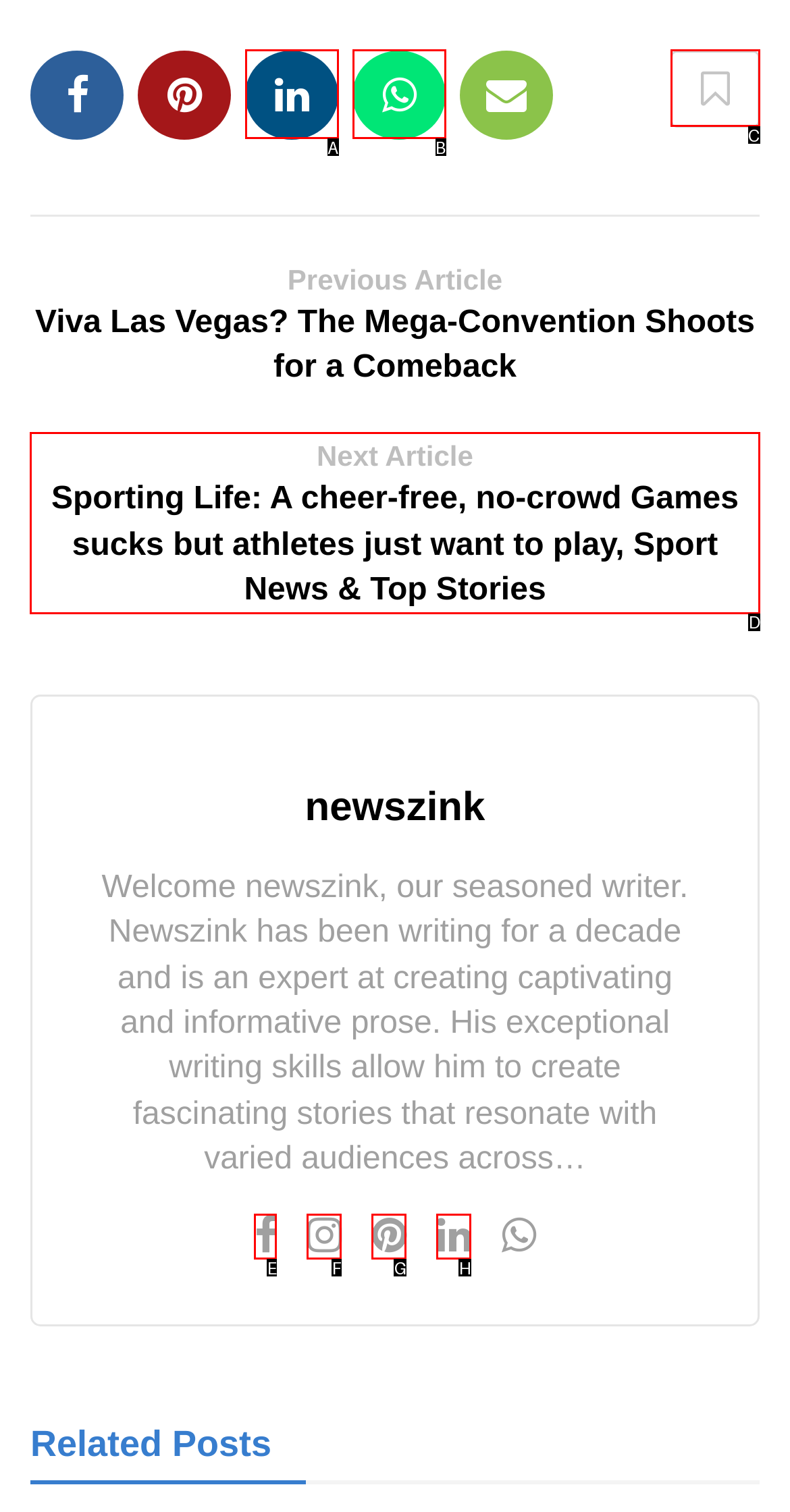Point out which UI element to click to complete this task: Go to the next article
Answer with the letter corresponding to the right option from the available choices.

D